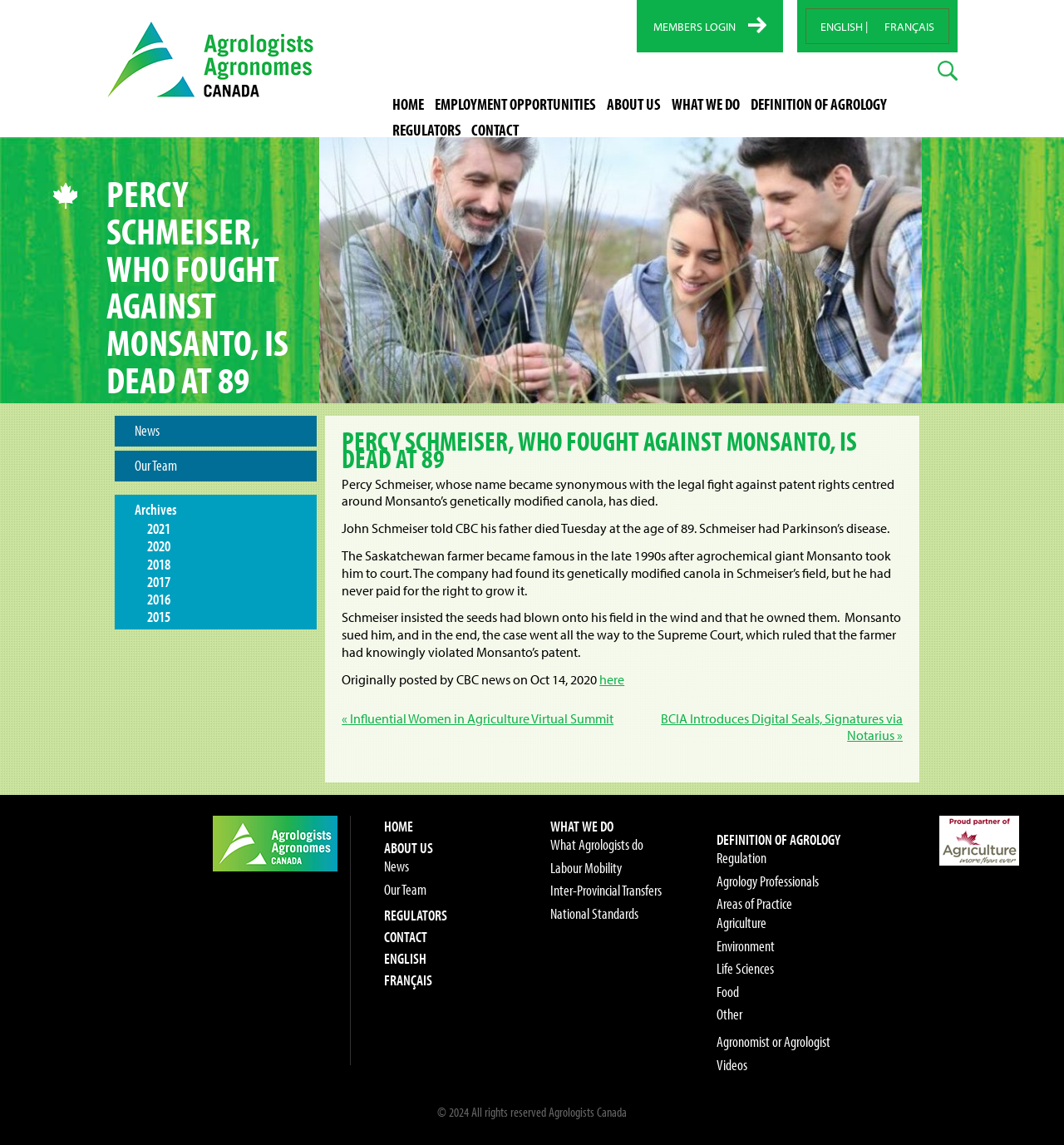Given the element description, predict the bounding box coordinates in the format (top-left x, top-left y, bottom-right x, bottom-right y), using floating point numbers between 0 and 1: Videos

[0.673, 0.921, 0.702, 0.938]